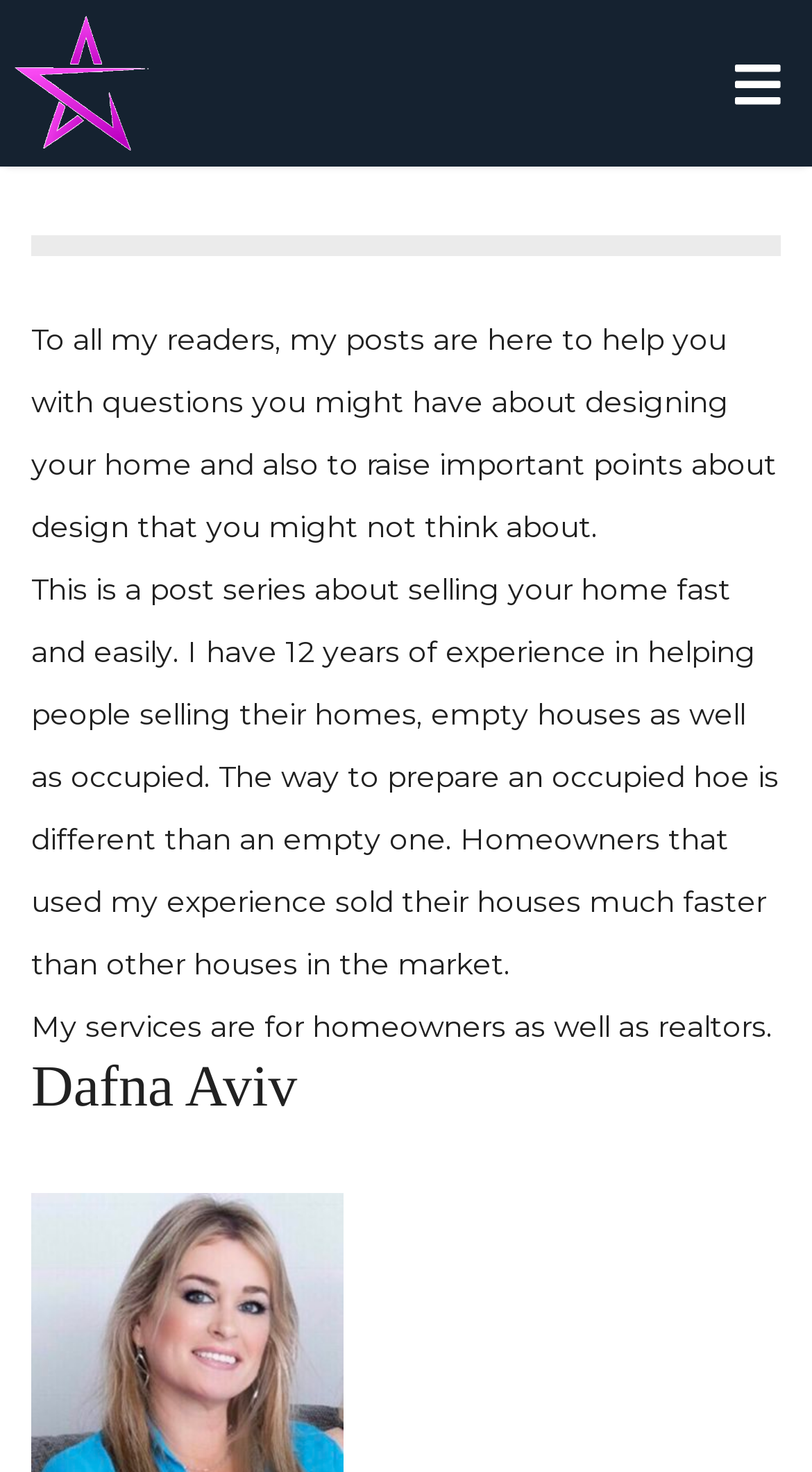How many years of experience does the author have?
Please provide a comprehensive answer based on the visual information in the image.

The webpage mentions that the author has '12 years of experience in helping people selling their homes', which indicates the author's level of experience in this field.